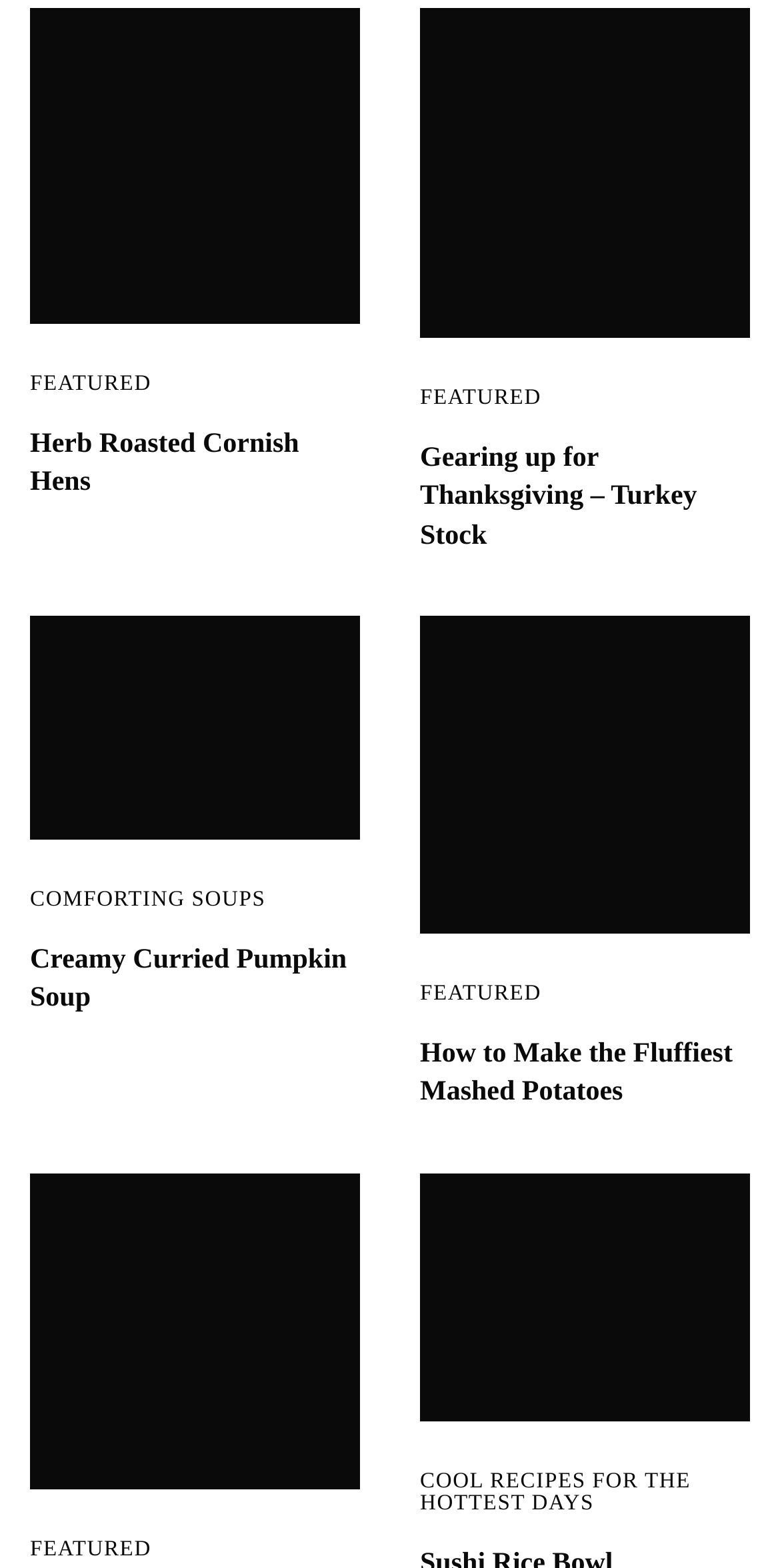Provide the bounding box coordinates for the area that should be clicked to complete the instruction: "Explore Creamy Curried Pumpkin Soup recipe".

[0.038, 0.6, 0.462, 0.65]